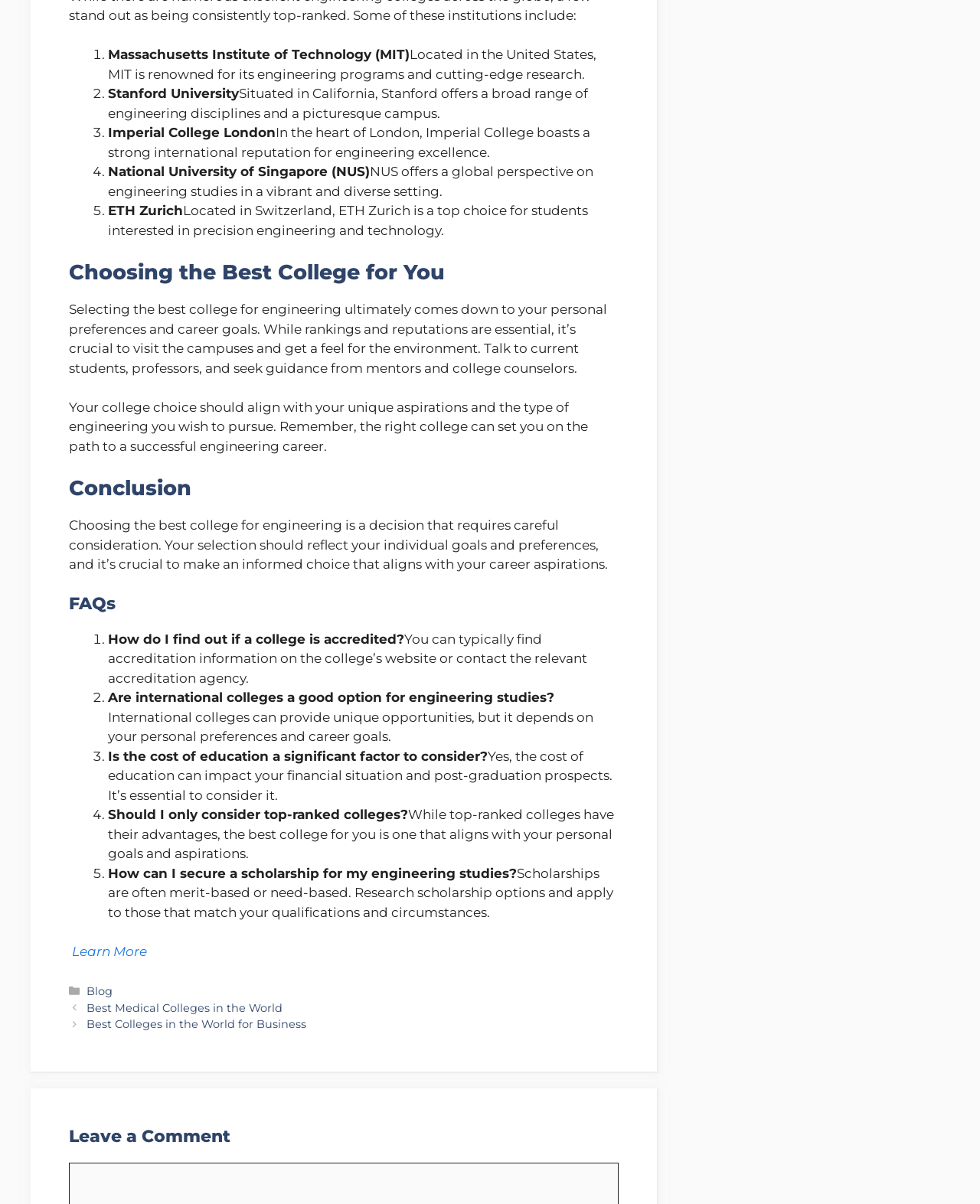Could you specify the bounding box coordinates for the clickable section to complete the following instruction: "Click on the 'Recent Posts' link"?

None